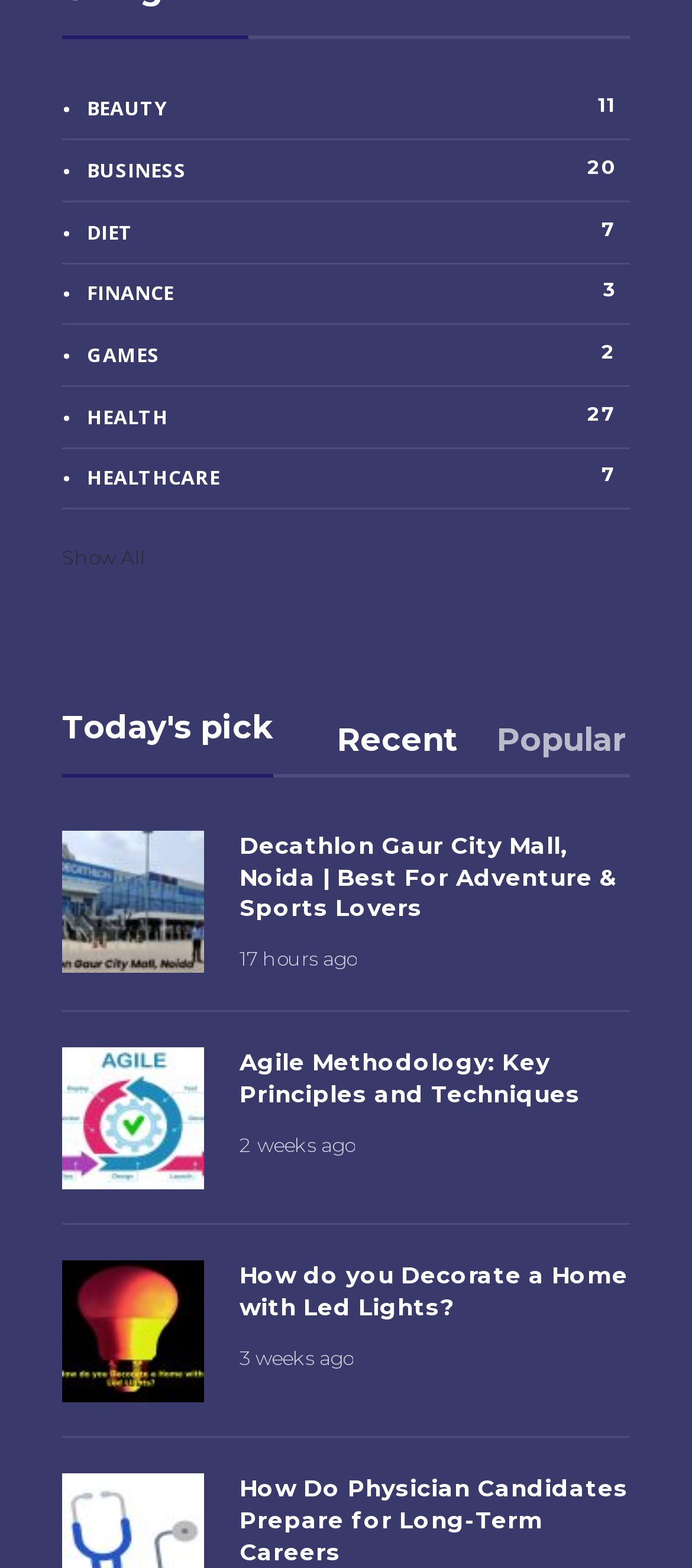How many categories are listed?
Using the visual information, answer the question in a single word or phrase.

11